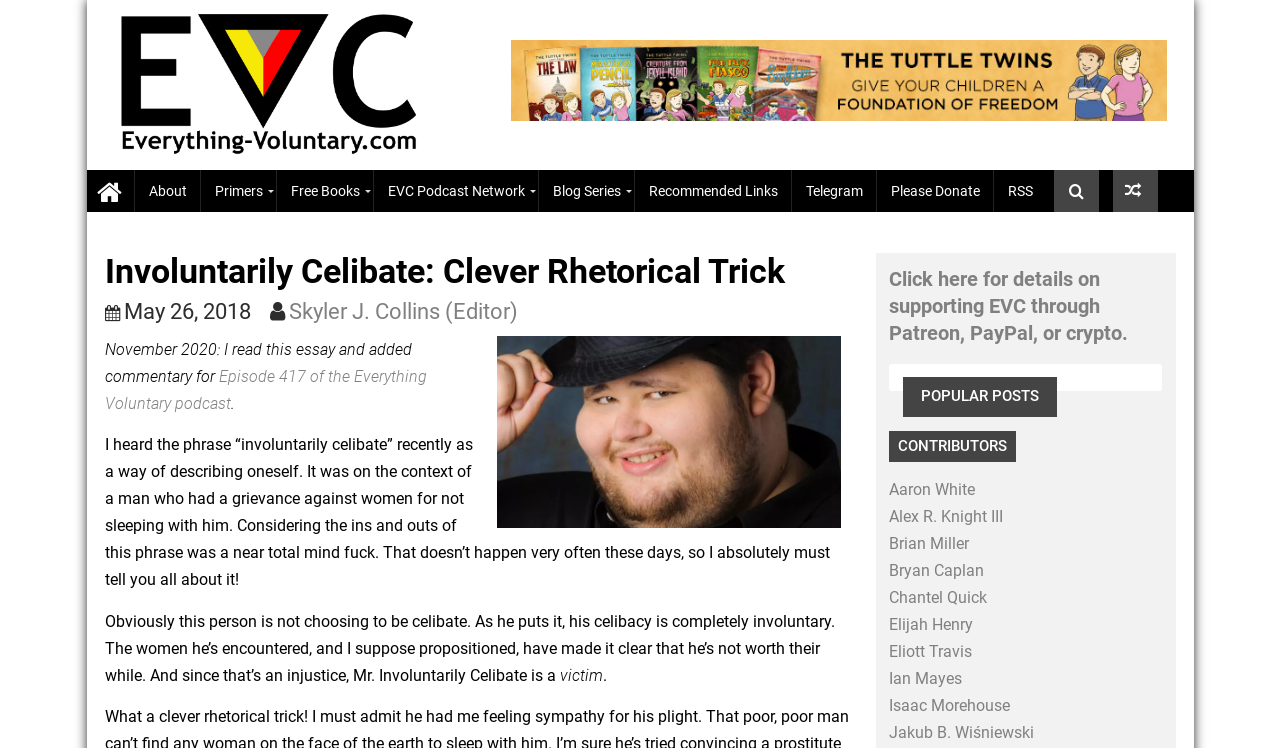What is the topic of the popular posts section?
Using the image as a reference, give a one-word or short phrase answer.

Authors